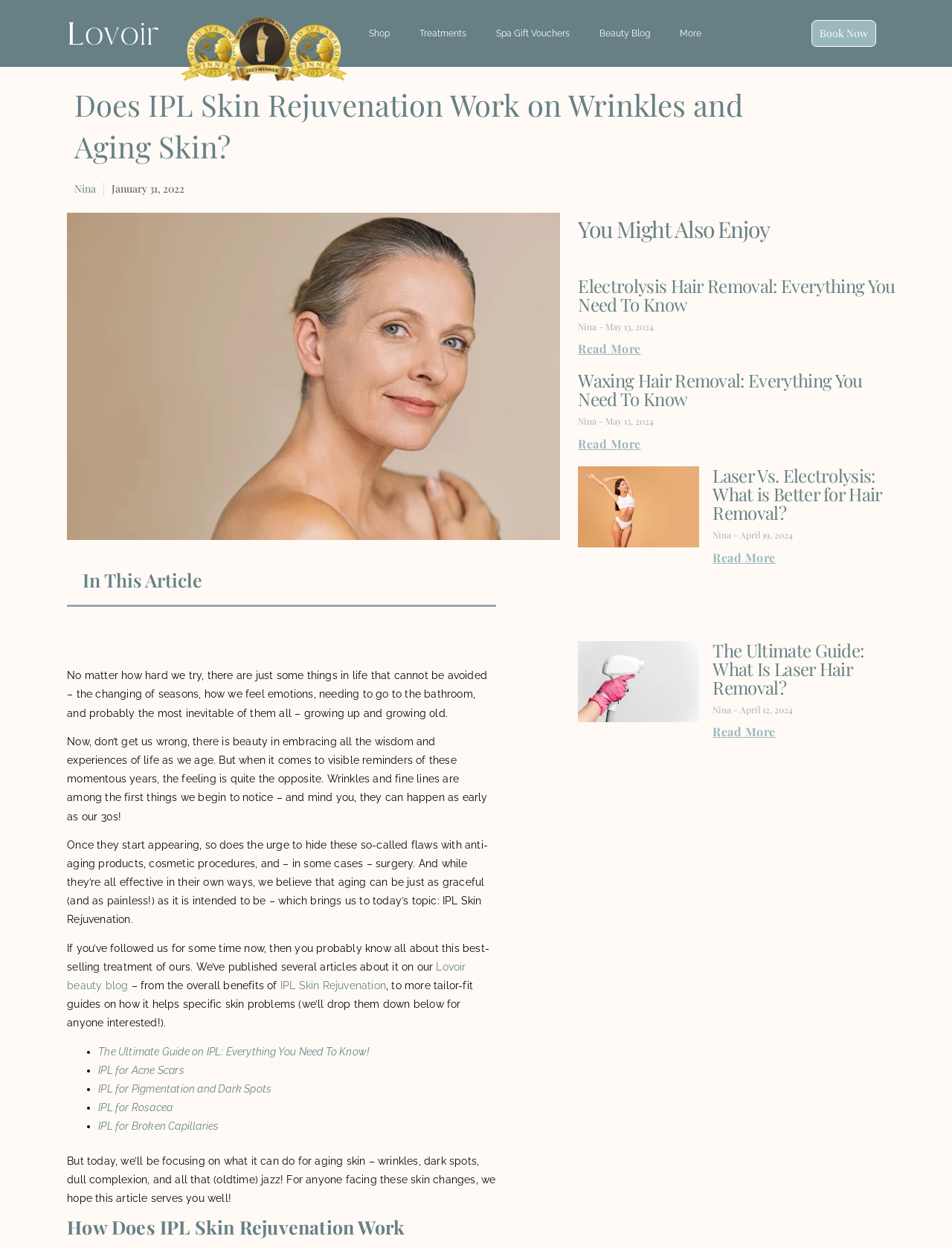Deliver a detailed narrative of the webpage's visual and textual elements.

This webpage is about IPL Skin Rejuvenation and its effects on aging skin. At the top, there are several links to different sections of the website, including "Shop", "Treatments", "Spa Gift Vouchers", "Beauty Blog", and "More". On the right side, there is a "Book Now" button.

The main content of the webpage starts with a heading that asks if IPL Skin Rejuvenation works on wrinkles and aging skin. Below this, there is a link to the author's name, "Nina", and the date "January 31, 2022". Next to this, there is a large image related to the topic.

The article begins by discussing the inevitability of growing old and the visible signs of aging, such as wrinkles and fine lines. It then introduces IPL Skin Rejuvenation as a treatment that can help with these issues. The text is divided into several paragraphs, with links to other related articles on the topic.

Below the main article, there are several links to other articles on the website, including guides to IPL Skin Rejuvenation, its benefits, and how it helps with specific skin problems. These links are organized in a list with bullet points.

Further down, there are three sections with headings "You Might Also Enjoy", each containing a brief summary of an article, the author's name, and the date. These sections are separated from each other and have images related to the topics. The articles are about electrolysis hair removal, waxing hair removal, and laser vs. electrolysis for hair removal. Each section has a "Read more" link to the full article.